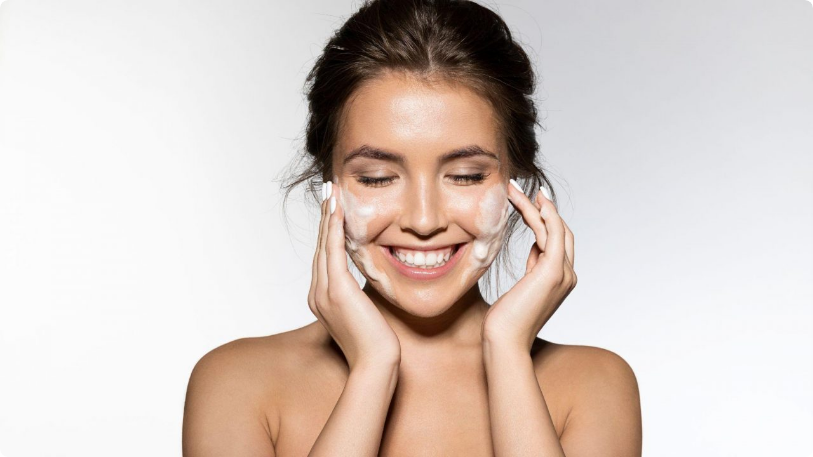Reply to the question with a single word or phrase:
What is the backdrop of the image?

Minimalist gradient